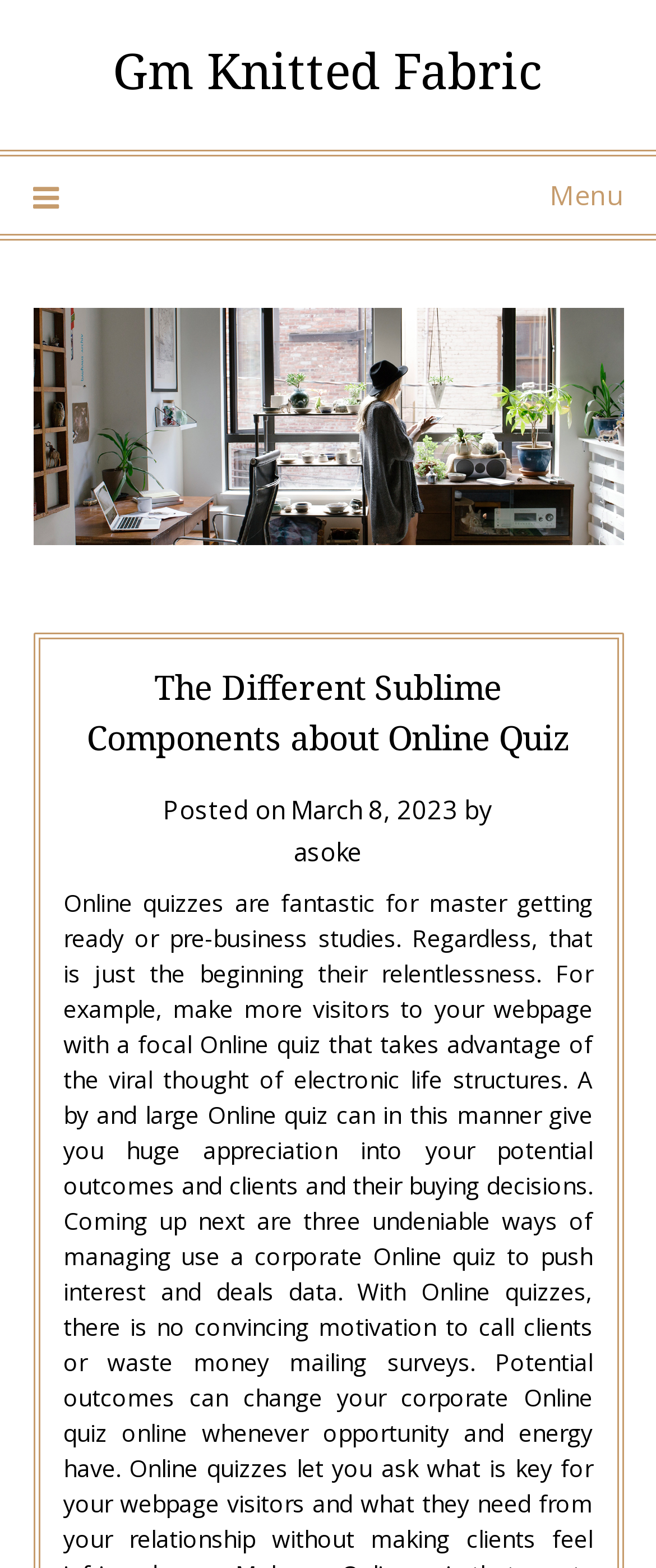Please determine the main heading text of this webpage.

The Different Sublime Components about Online Quiz